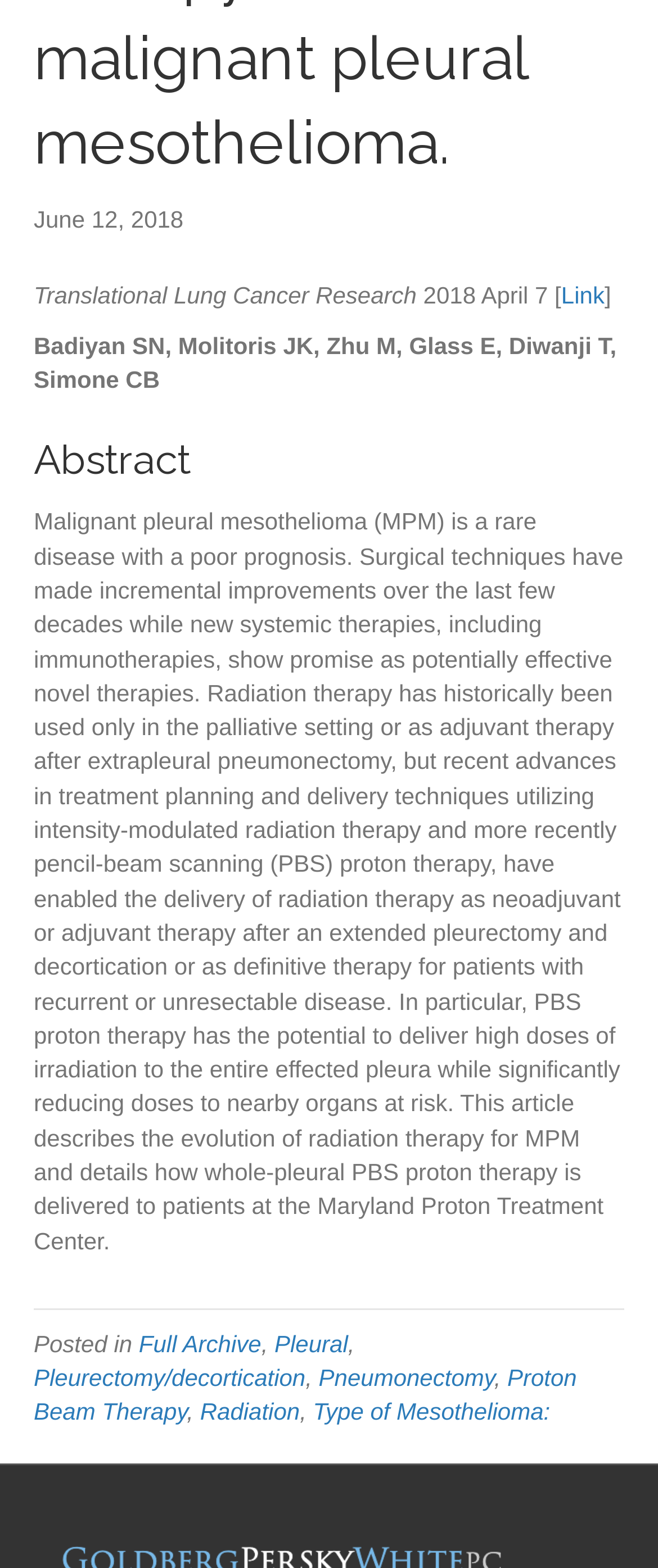Using the element description: "Pleurectomy/decortication", determine the bounding box coordinates. The coordinates should be in the format [left, top, right, bottom], with values between 0 and 1.

[0.051, 0.87, 0.464, 0.887]